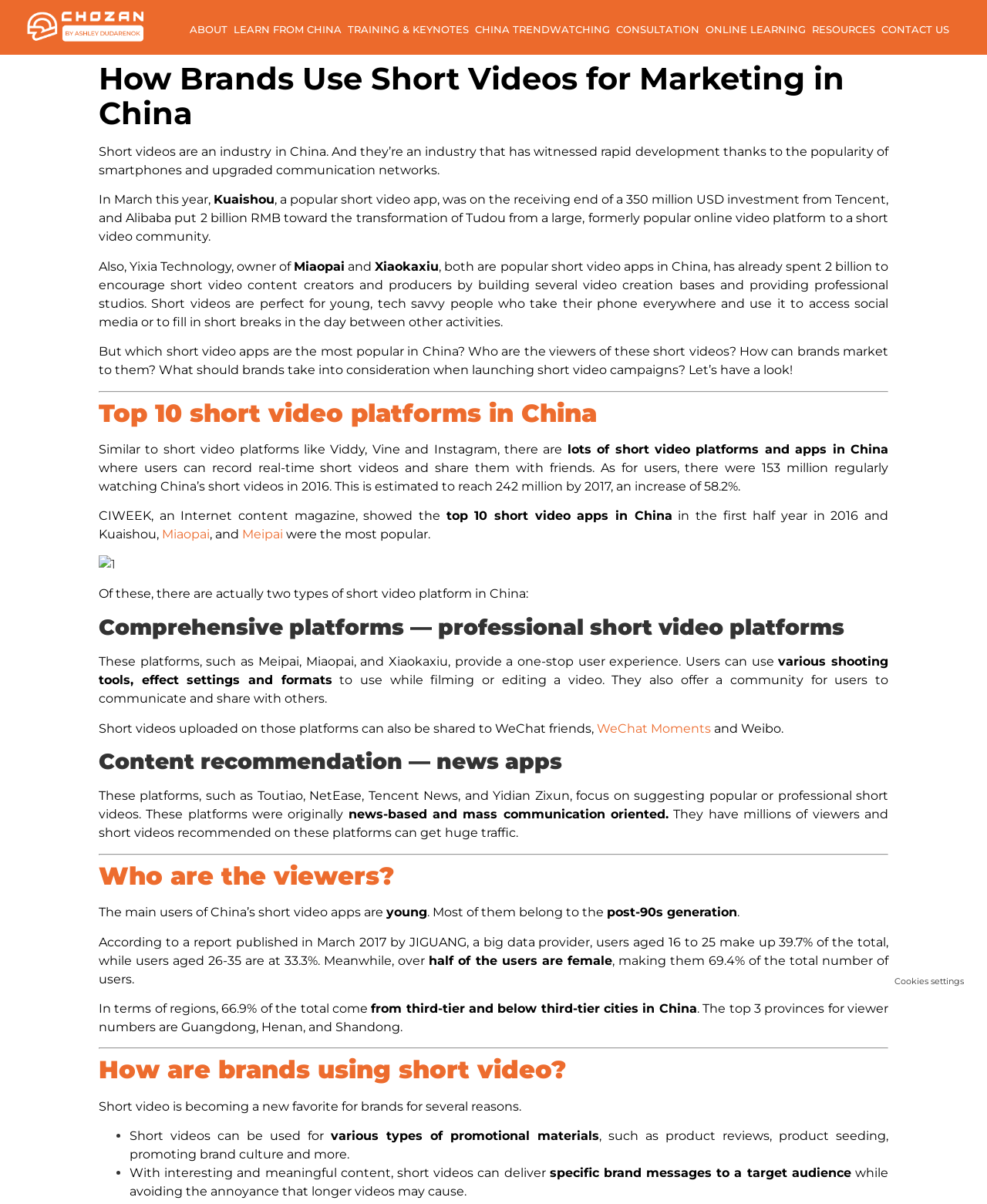Please identify the bounding box coordinates of the region to click in order to complete the given instruction: "Click on the ABOUT link". The coordinates should be four float numbers between 0 and 1, i.e., [left, top, right, bottom].

[0.189, 0.01, 0.233, 0.039]